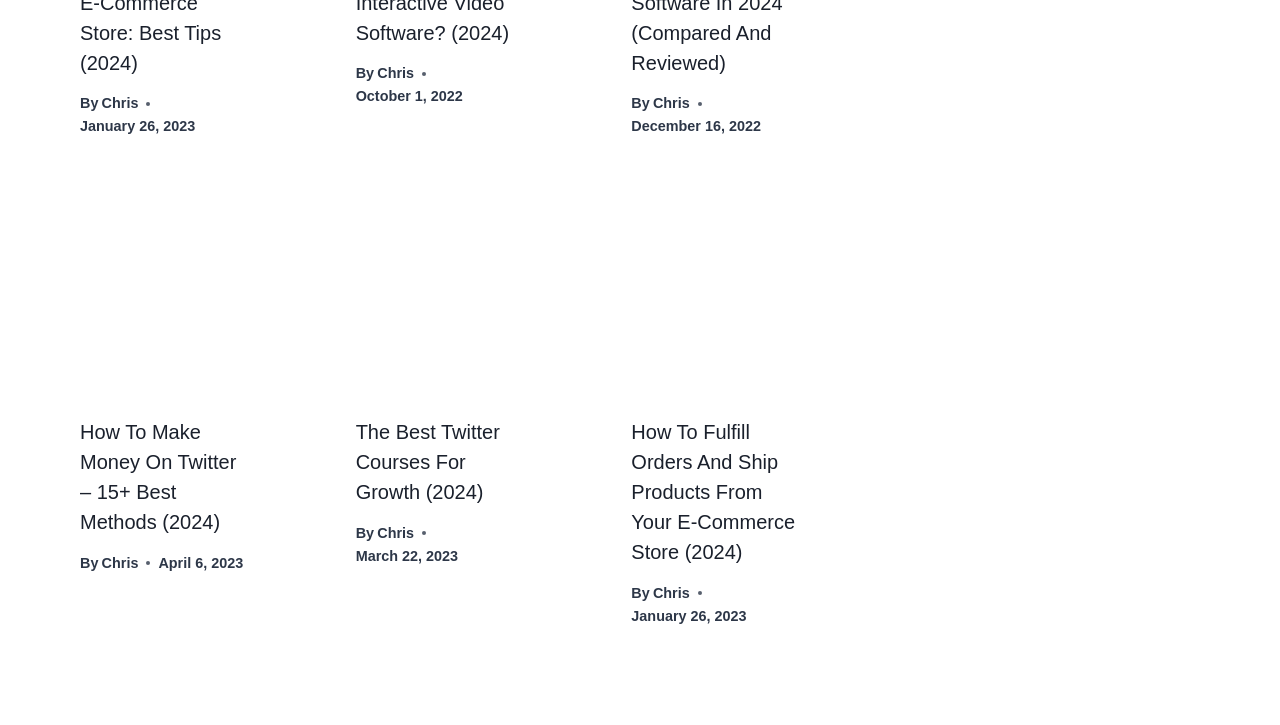Find the bounding box coordinates of the area that needs to be clicked in order to achieve the following instruction: "Read the article by Chris on October 1, 2022". The coordinates should be specified as four float numbers between 0 and 1, i.e., [left, top, right, bottom].

[0.278, 0.122, 0.362, 0.144]